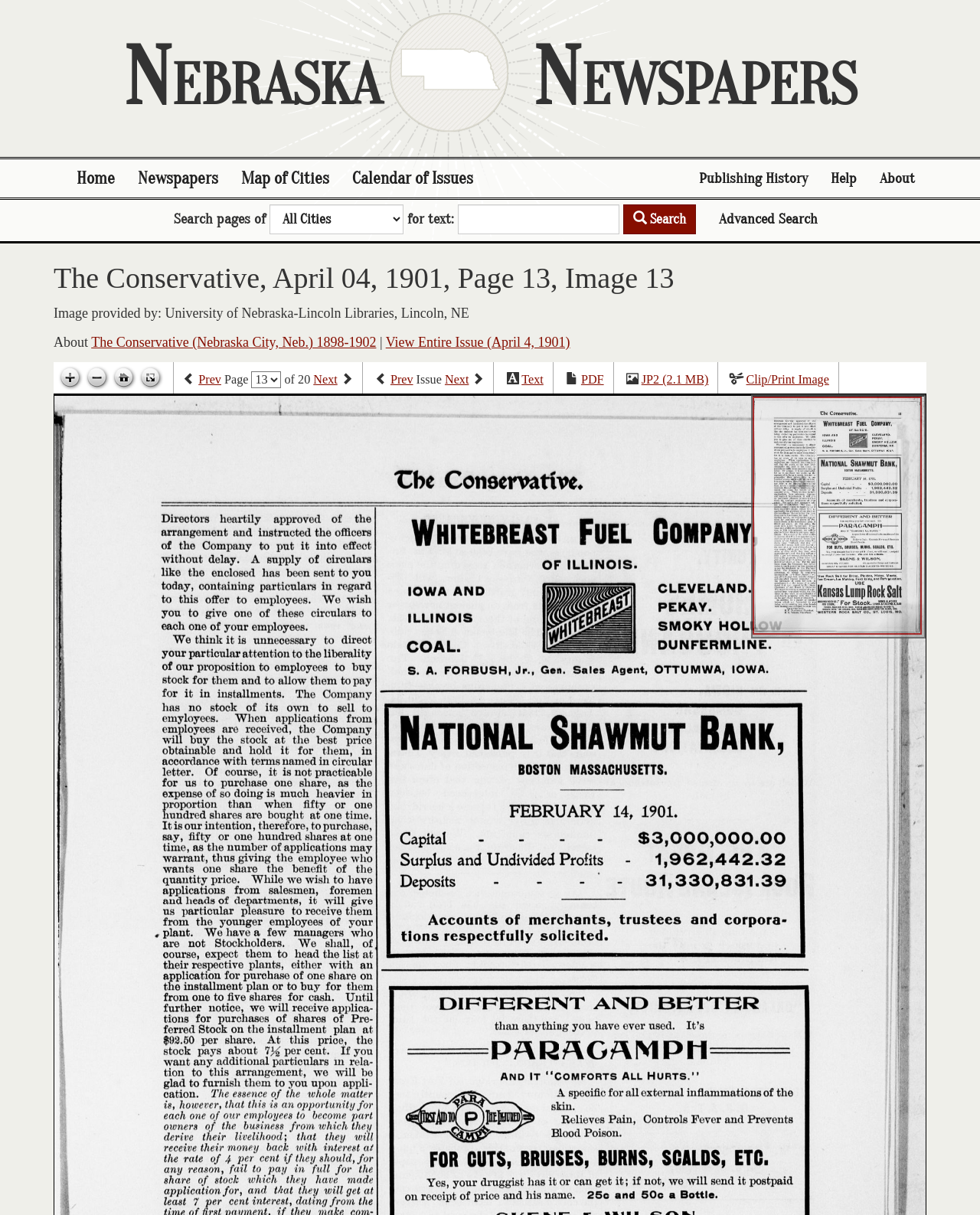Provide your answer to the question using just one word or phrase: What is the purpose of the search box?

To search pages of text